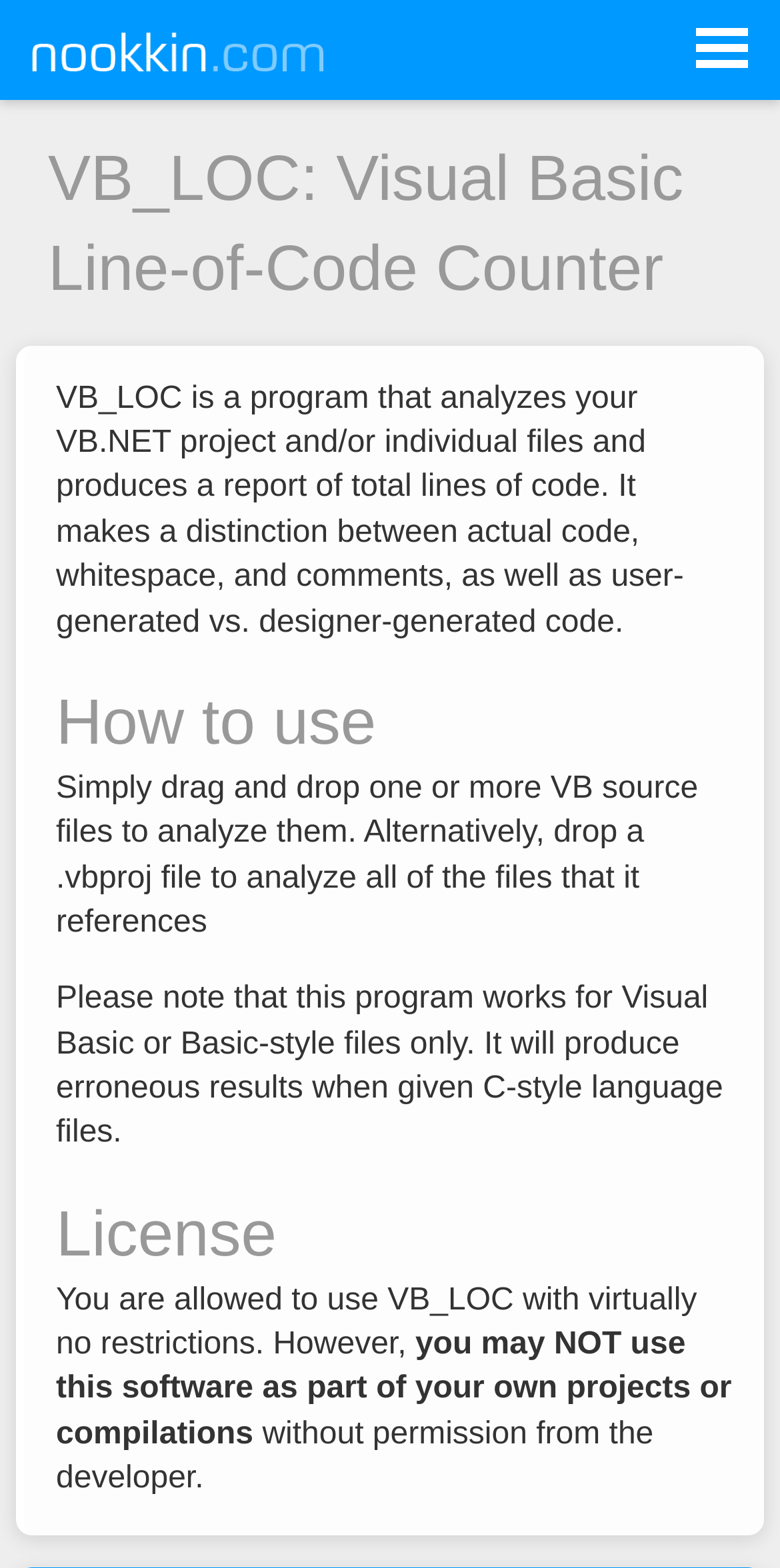Identify the main heading of the webpage and provide its text content.

VB_LOC: Visual Basic Line-of-Code Counter